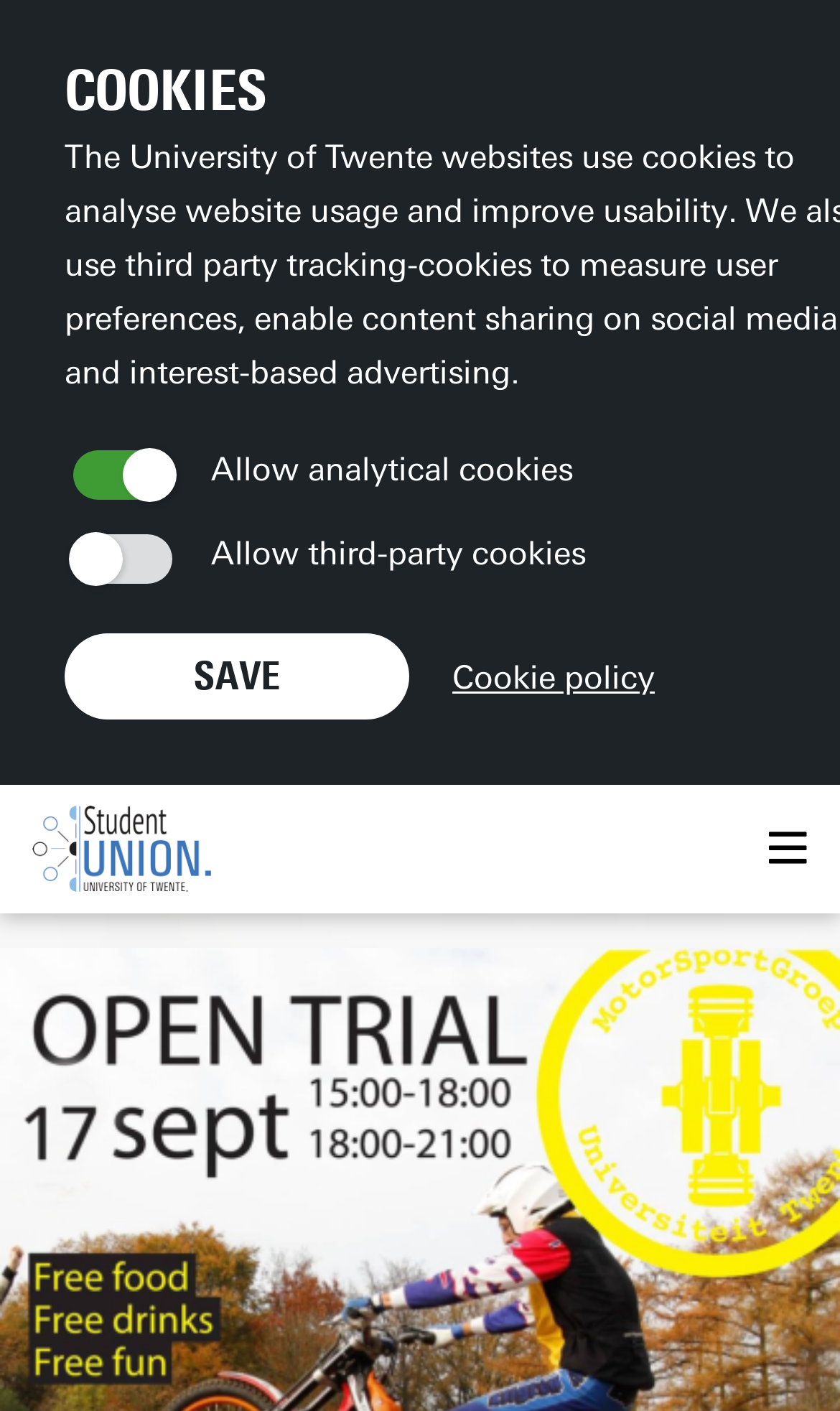What is the shape of the icon on the left? Examine the screenshot and reply using just one word or a brief phrase.

Image